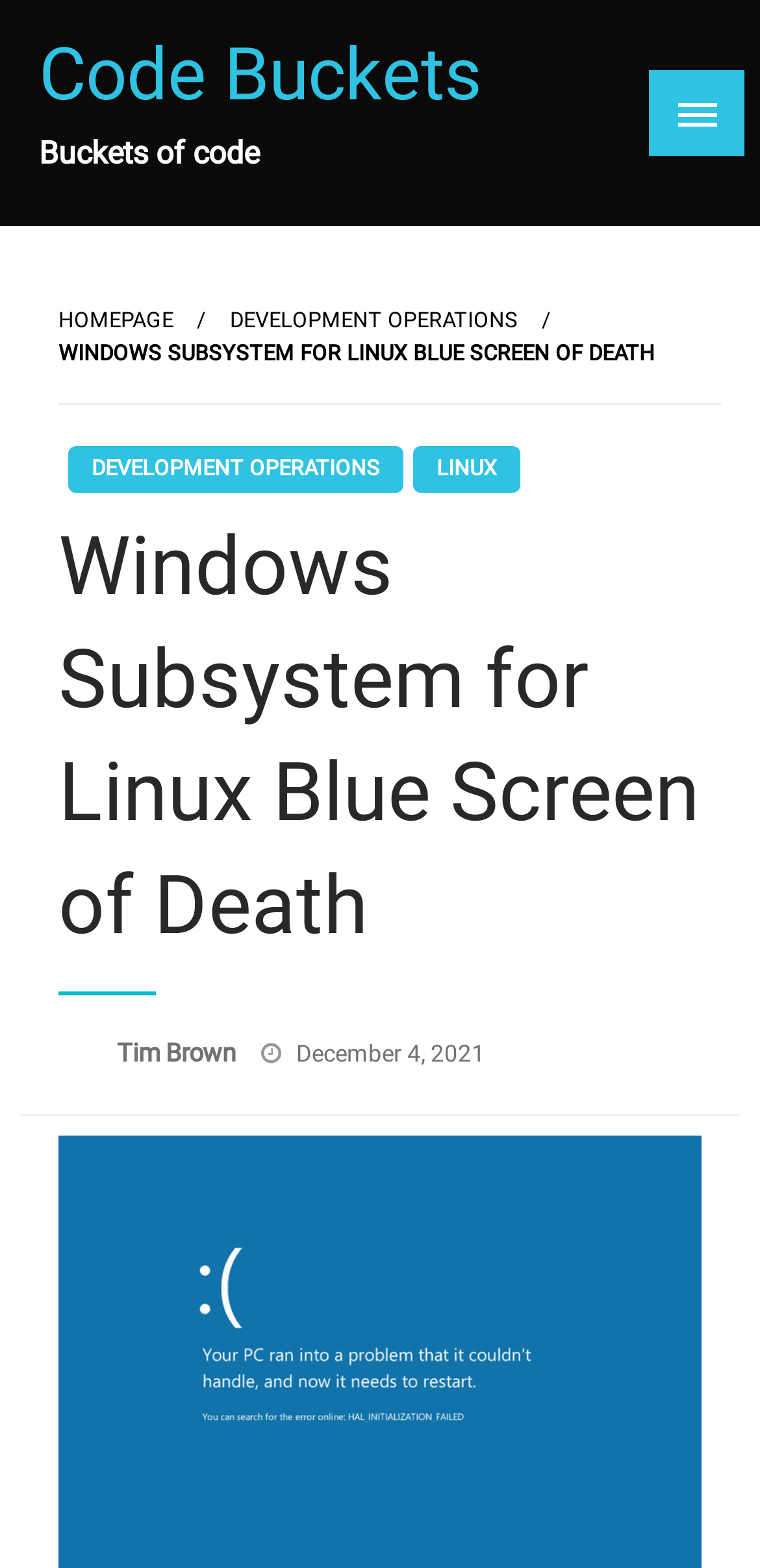How many menu items are there?
Based on the image, respond with a single word or phrase.

3